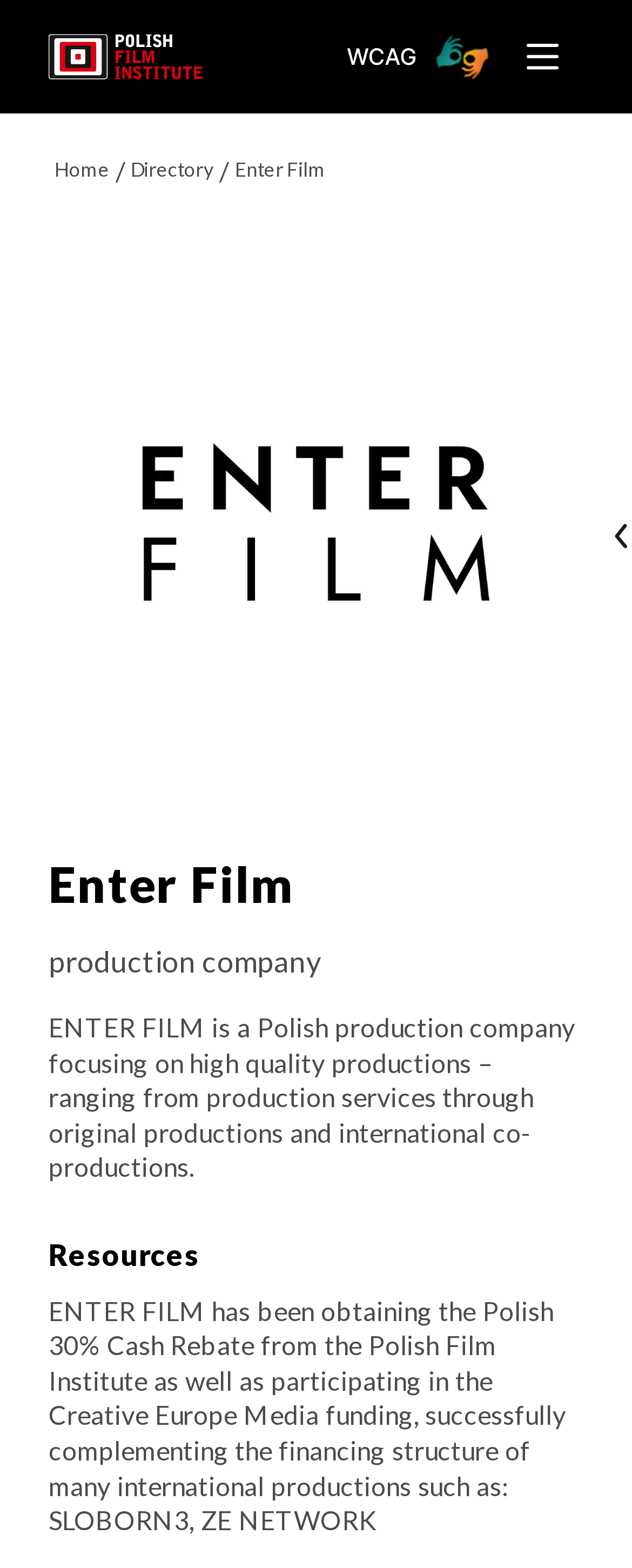Predict the bounding box coordinates of the UI element that matches this description: "Show accessibility configuration menu". The coordinates should be in the format [left, top, right, bottom] with each value between 0 and 1.

[0.538, 0.01, 0.667, 0.062]